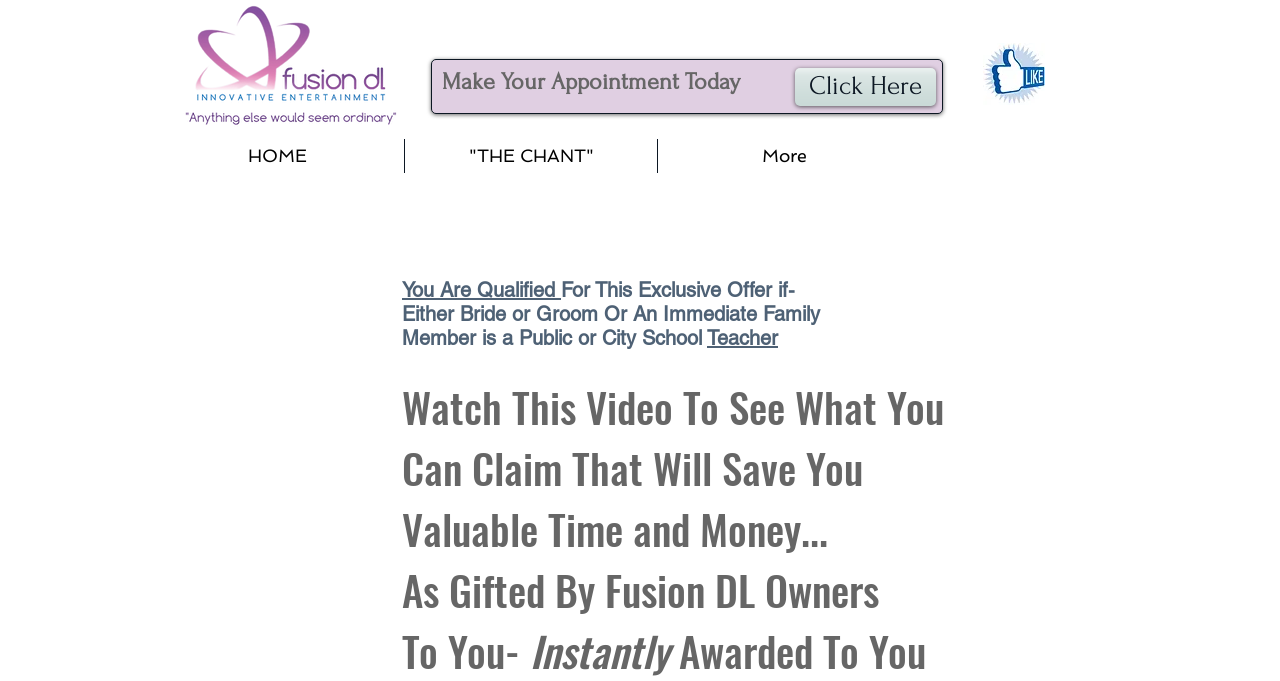Please answer the following question using a single word or phrase: 
What is the purpose of the 'Make Your Appointment Today' section?

To make an appointment